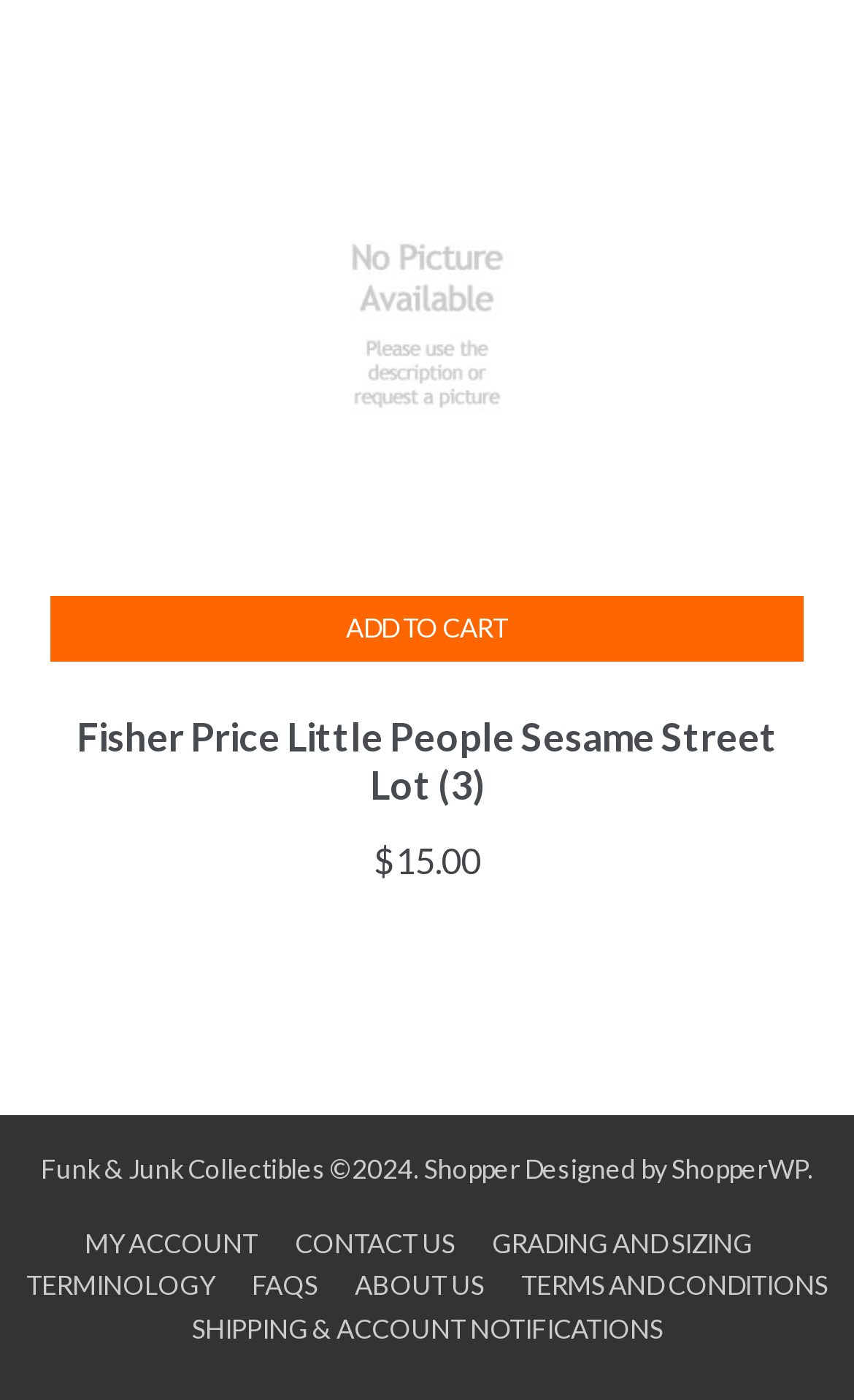Ascertain the bounding box coordinates for the UI element detailed here: "Terms and conditions". The coordinates should be provided as [left, top, right, bottom] with each value being a float between 0 and 1.

[0.591, 0.906, 0.988, 0.93]